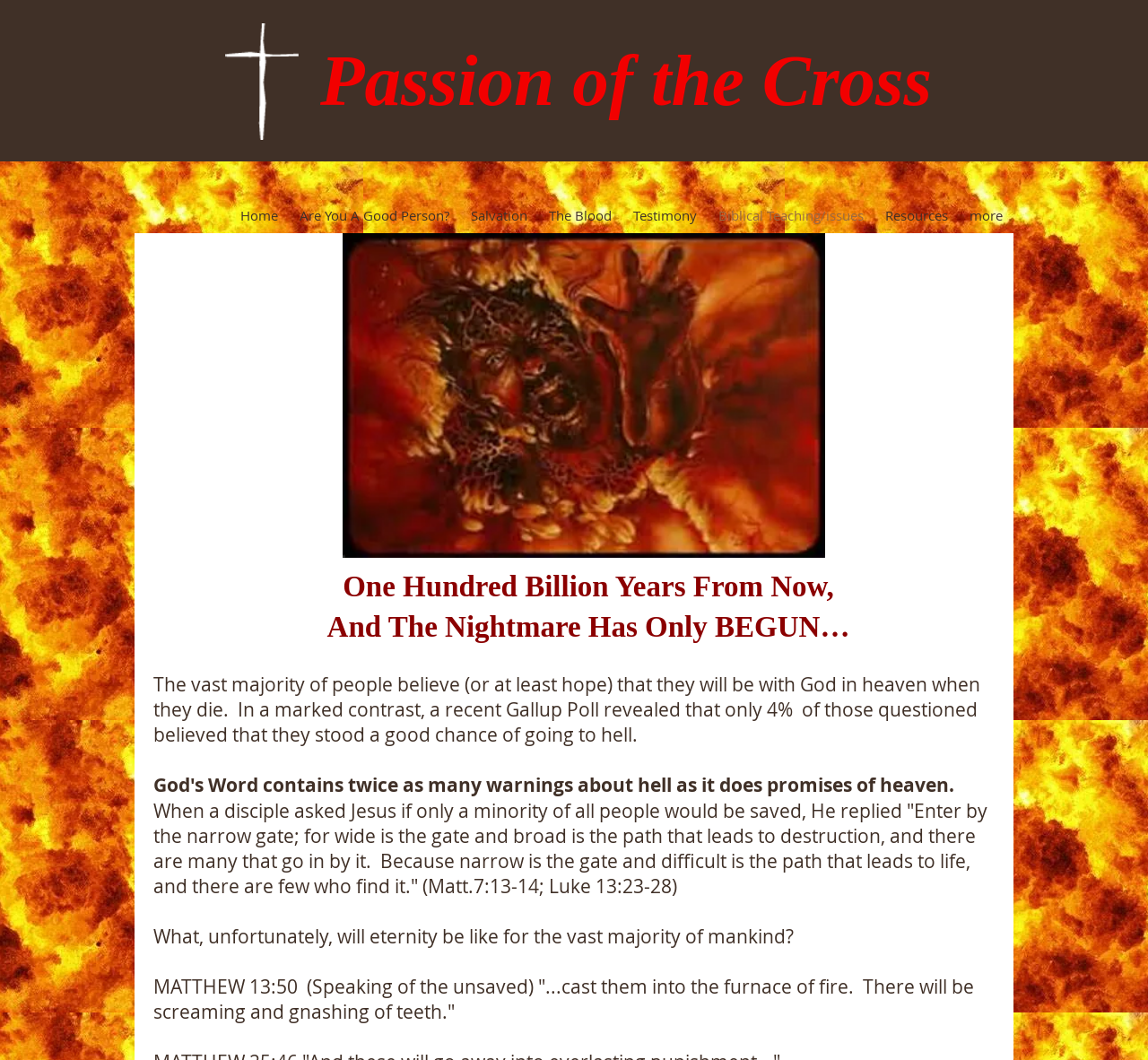Identify the bounding box for the given UI element using the description provided. Coordinates should be in the format (top-left x, top-left y, bottom-right x, bottom-right y) and must be between 0 and 1. Here is the description: Are You A Good Person?

[0.252, 0.196, 0.401, 0.211]